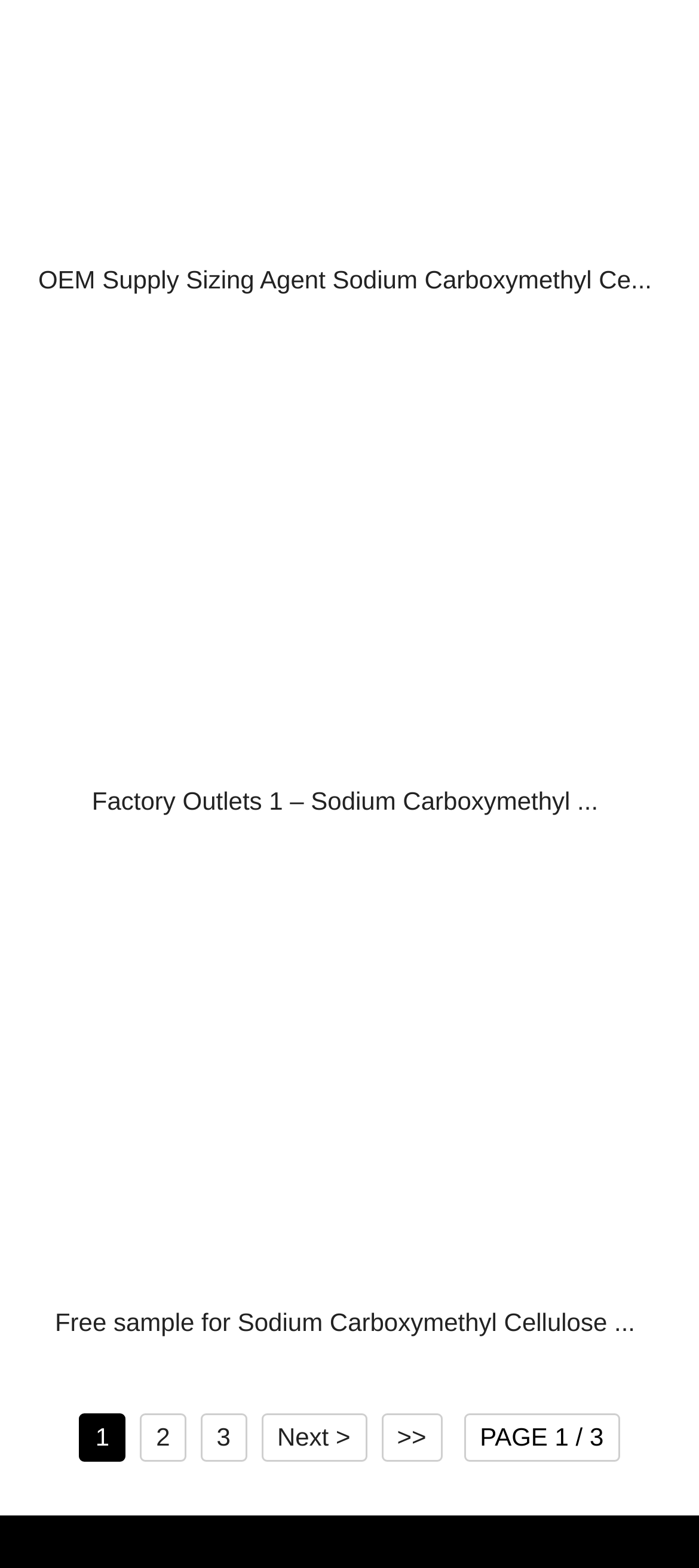Determine the bounding box coordinates of the element's region needed to click to follow the instruction: "View Free sample for Sodium Carboxymethyl Cellulose". Provide these coordinates as four float numbers between 0 and 1, formatted as [left, top, right, bottom].

[0.036, 0.832, 0.952, 0.856]